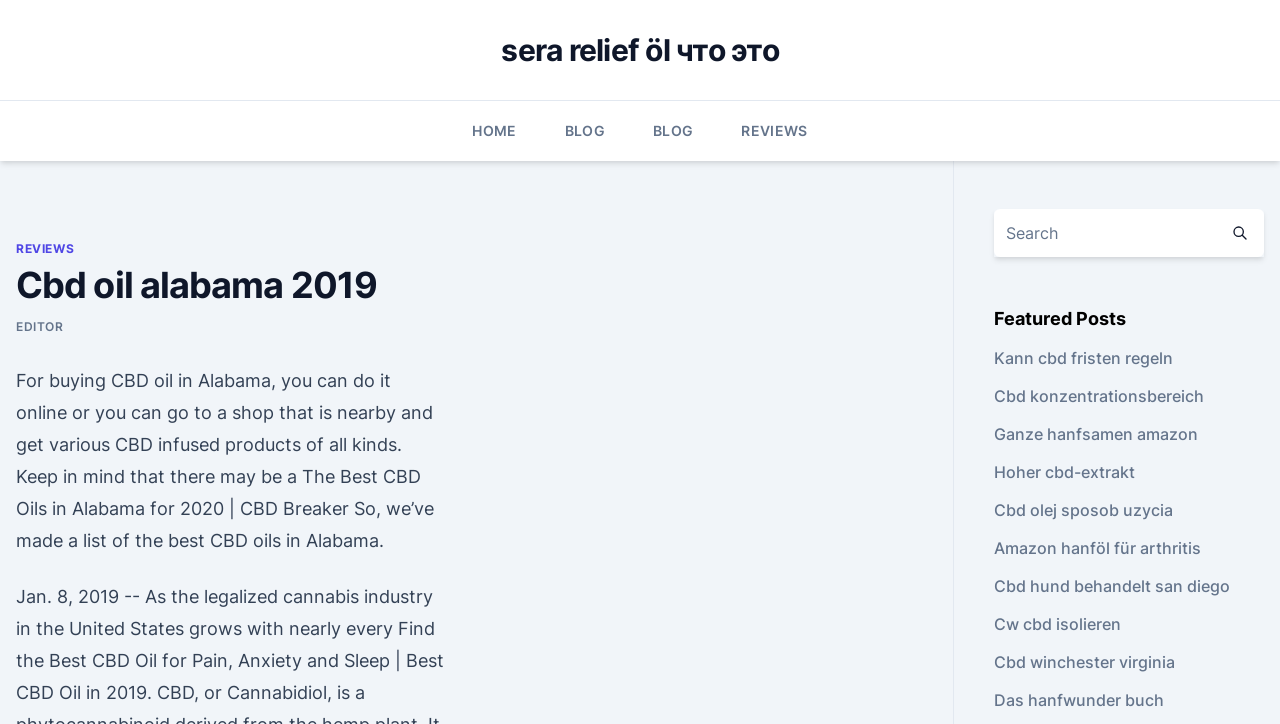Find the bounding box coordinates of the clickable region needed to perform the following instruction: "View the 'Featured Posts'". The coordinates should be provided as four float numbers between 0 and 1, i.e., [left, top, right, bottom].

[0.776, 0.421, 0.988, 0.46]